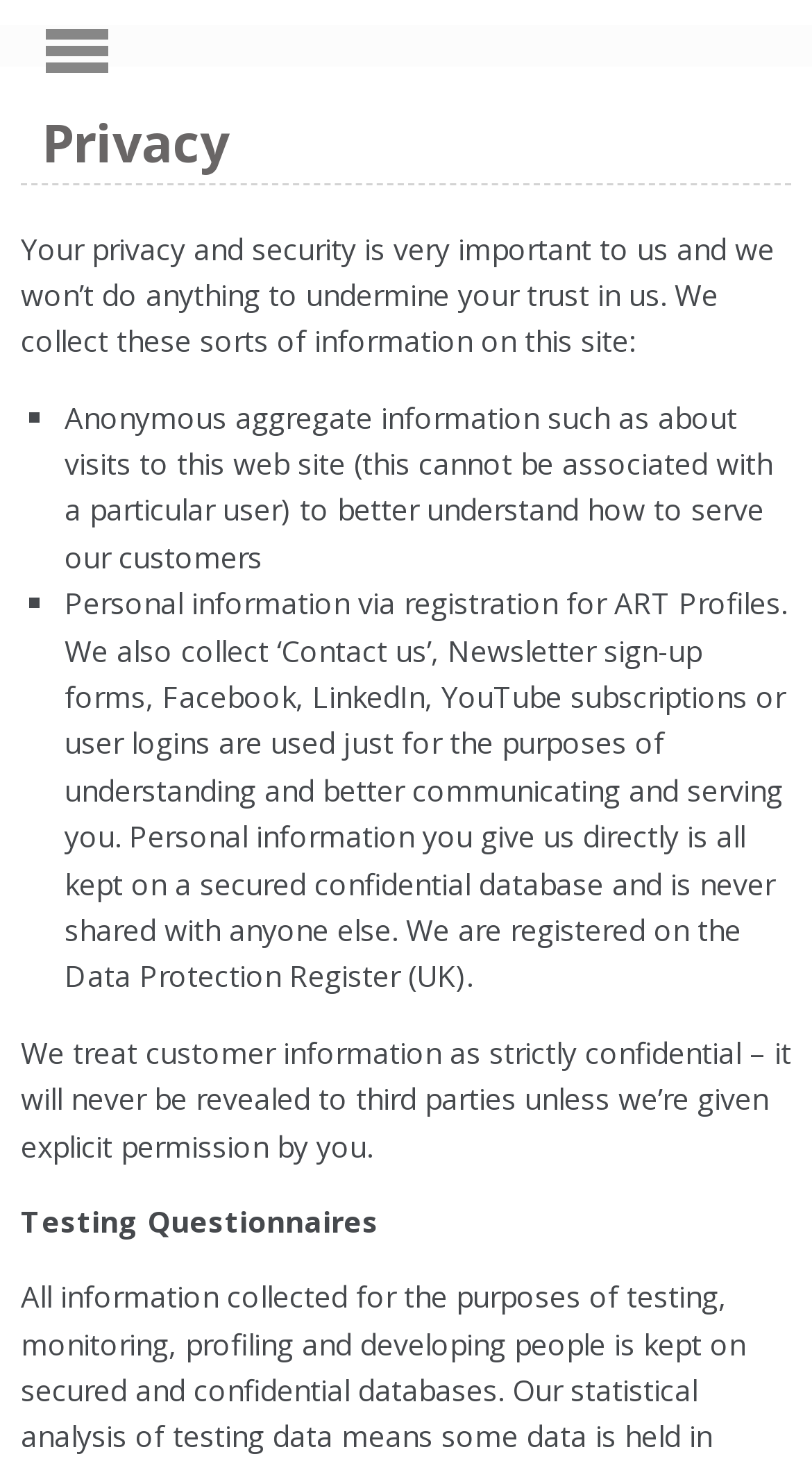Respond to the question below with a concise word or phrase:
Why is personal information collected?

To serve customers